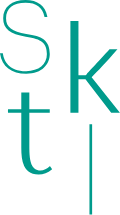Using the details in the image, give a detailed response to the question below:
What is the institute's mission?

The institute's mission is to promote Finnish culture and foster collaboration between Finland and Denmark through various artistic and academic initiatives, serving as a hub for cultural exchange.